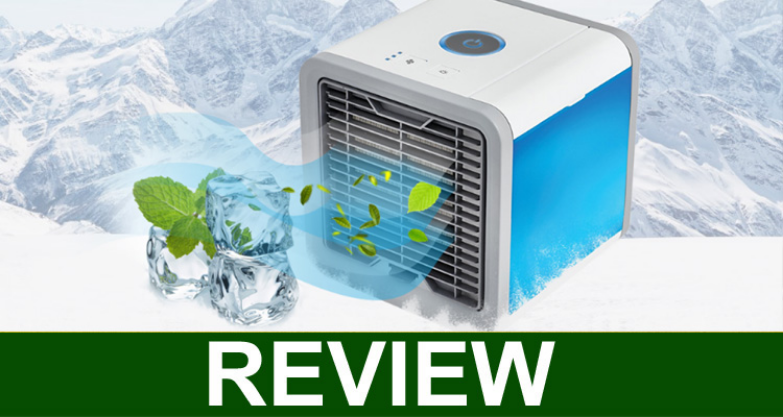What are the animated elements in the image?
Use the image to give a comprehensive and detailed response to the question.

The design of the image includes animated elements such as floating mint leaves and ice cubes, which symbolize the cooling capabilities of the portable air conditioning unit and reinforce its effectiveness in beating the heat.